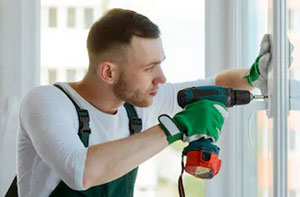What is the main tool in the handyman's hand?
Please look at the screenshot and answer in one word or a short phrase.

Cordless drill